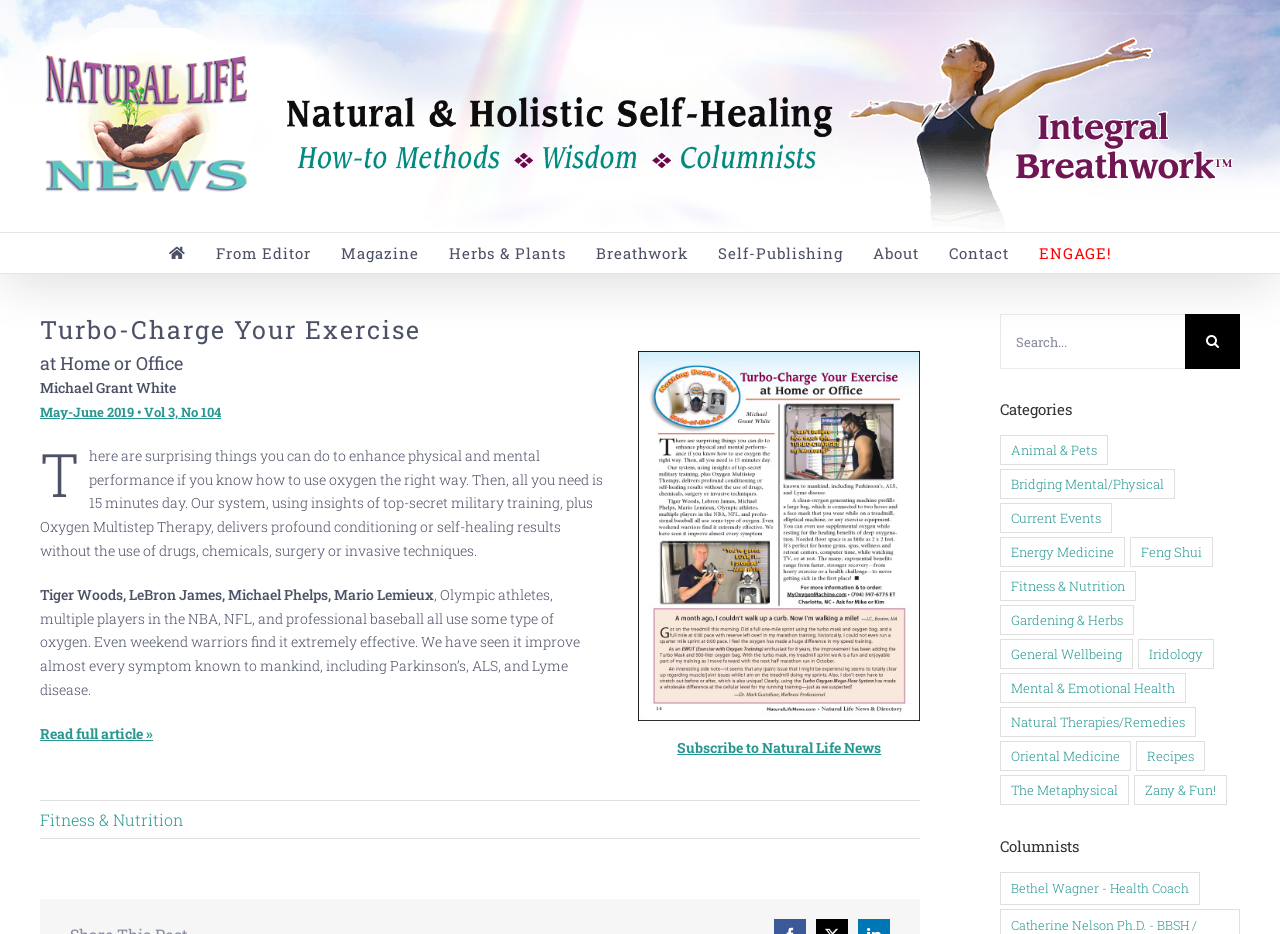What is the title of the first article?
Using the visual information, reply with a single word or short phrase.

Turbo-Charge Your Exercise